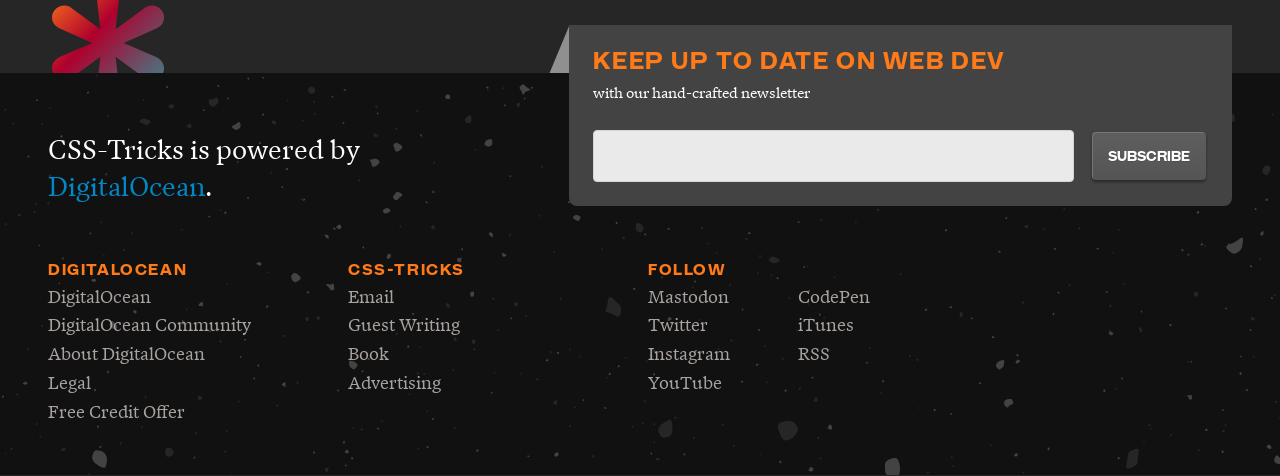Identify the bounding box coordinates of the specific part of the webpage to click to complete this instruction: "Read more about 'Installing Roll on Turf Lawns'".

None